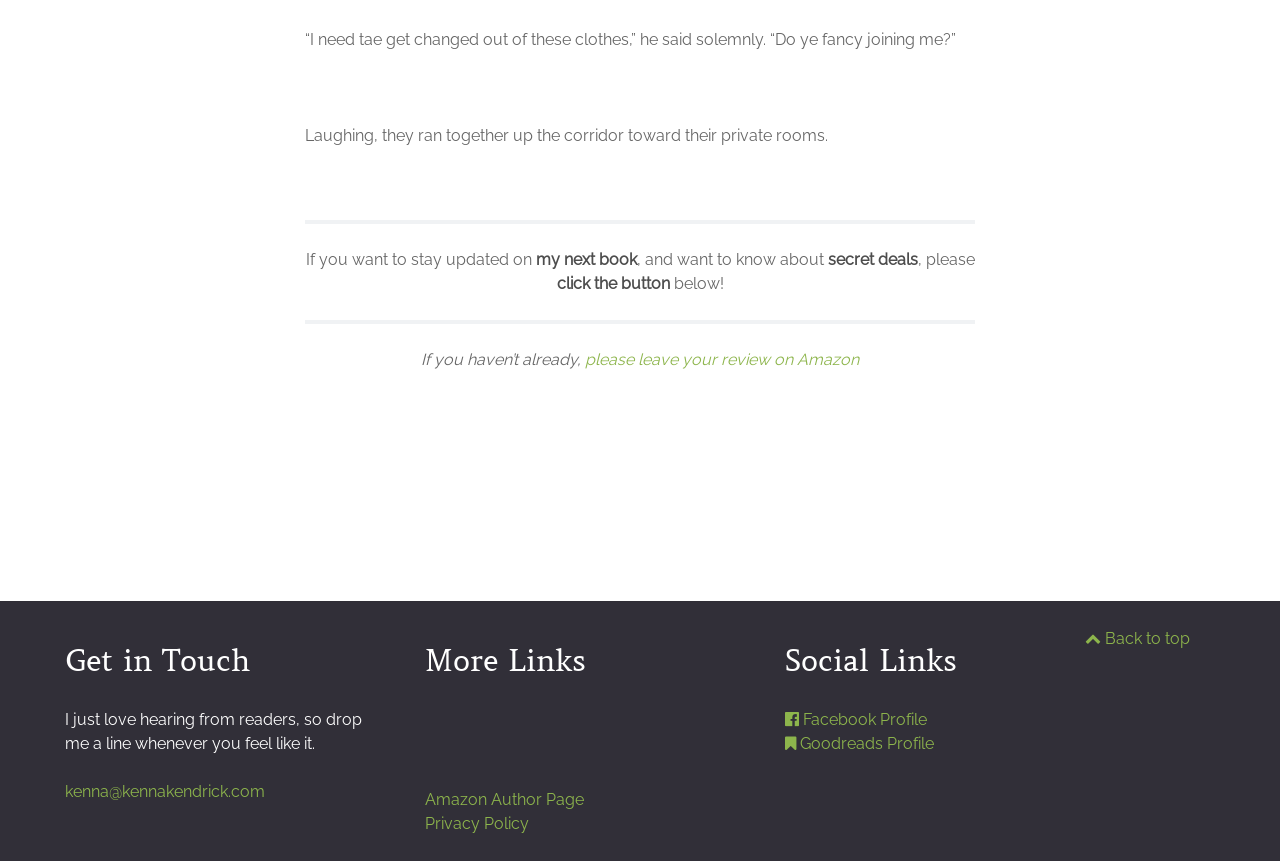Given the element description, predict the bounding box coordinates in the format (top-left x, top-left y, bottom-right x, bottom-right y). Make sure all values are between 0 and 1. Here is the element description: Back to top

[0.848, 0.73, 0.93, 0.752]